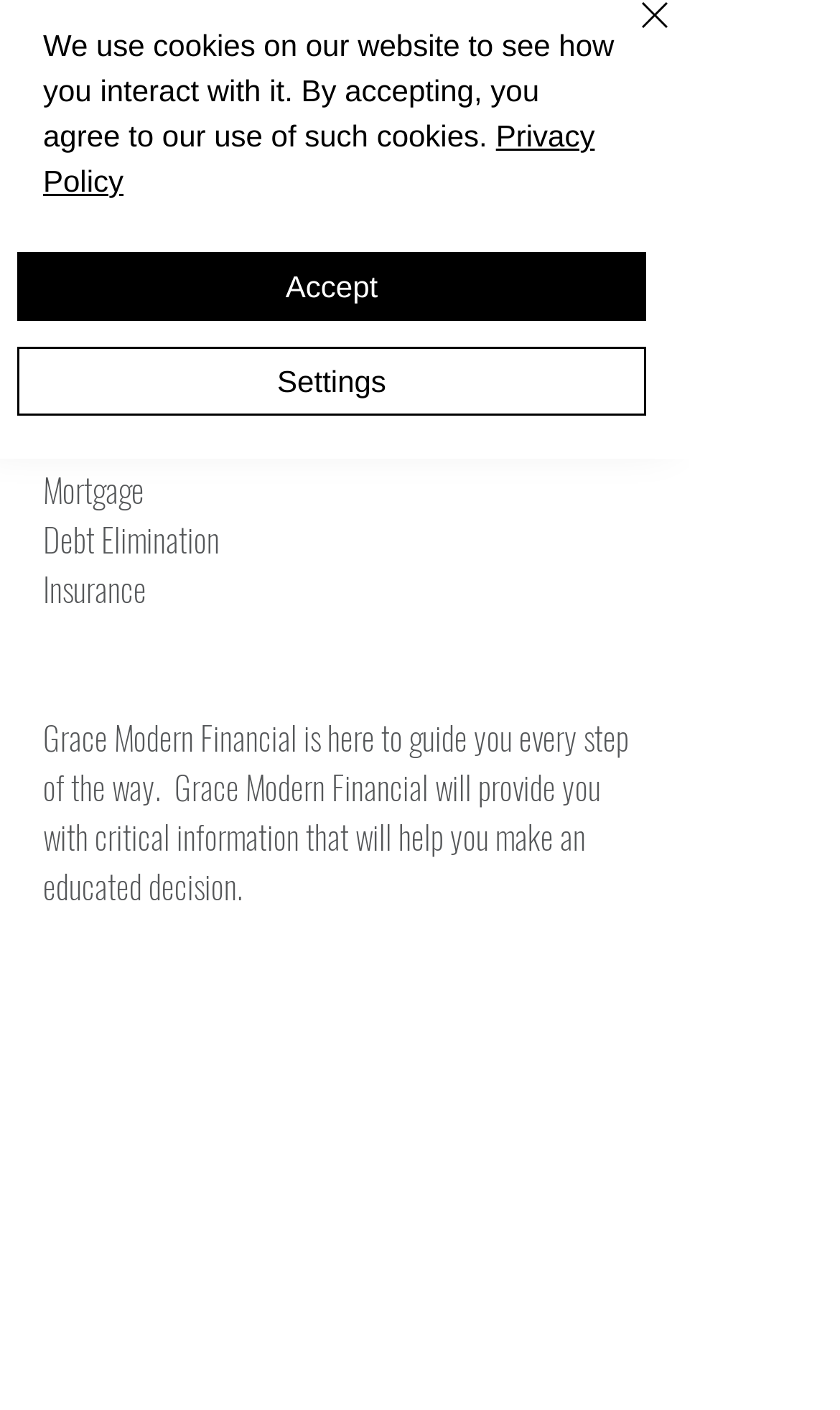Calculate the bounding box coordinates for the UI element based on the following description: "Accept". Ensure the coordinates are four float numbers between 0 and 1, i.e., [left, top, right, bottom].

[0.021, 0.179, 0.769, 0.228]